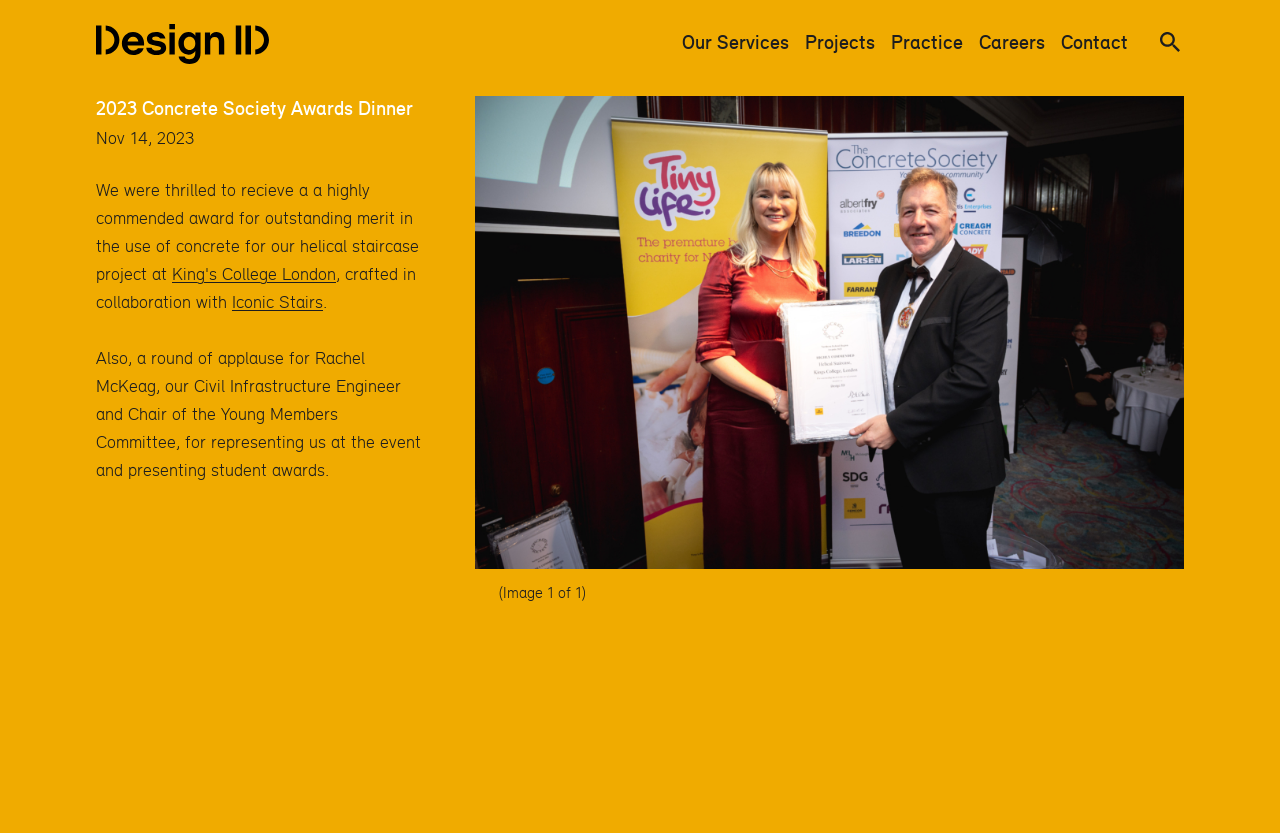Generate a thorough explanation of the webpage's elements.

The webpage appears to be a blog post or news article about the 2023 Concrete Society Awards Dinner. At the top left of the page, there is a logo image and a link to the "Home" page. To the right of the logo, there are several links to other pages, including "Our Services", "Projects", "Practice", "Careers", and "Contact". A search link with a magnifying glass icon is located at the top right corner of the page.

Below the navigation links, there is a heading that reads "2023 Concrete Society Awards Dinner". The date "Nov 14, 2023" is displayed below the heading. The main content of the page is a paragraph of text that describes the event, mentioning that the author's company received a highly commended award for outstanding merit in the use of concrete for a helical staircase project at King's College London, crafted in collaboration with Iconic Stairs.

Below this paragraph, there is another paragraph of text congratulating Rachel McKeag, a Civil Infrastructure Engineer and Chair of the Young Members Committee, for representing the company at the event and presenting student awards.

The page also features a single image, located at the bottom of the page, which is a photo from the event, labeled as "ZSC 1702". The image is accompanied by a caption "(Image 1 of 1)".